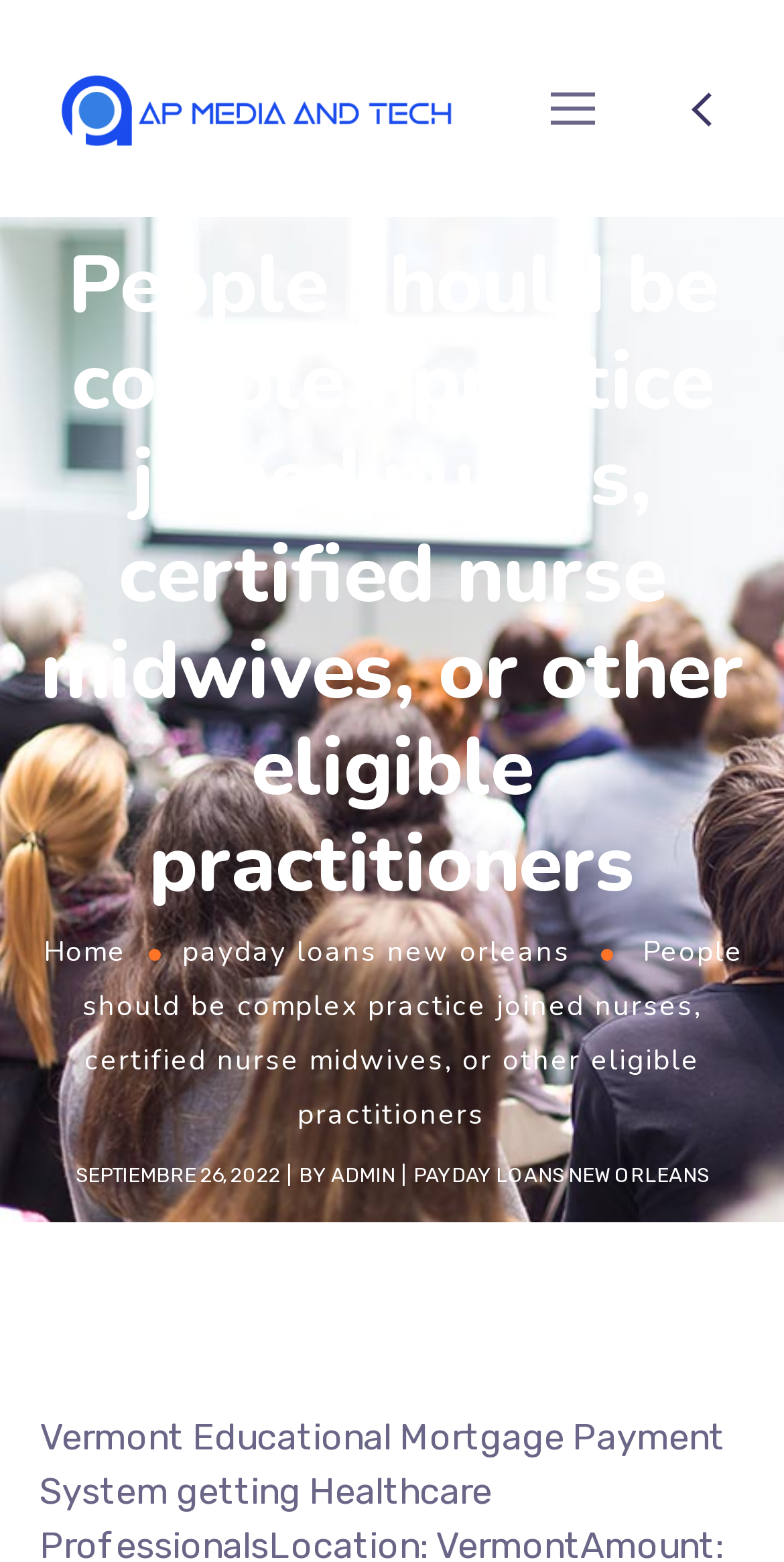Predict the bounding box for the UI component with the following description: "title="logo ap1"".

[0.051, 0.039, 0.598, 0.1]